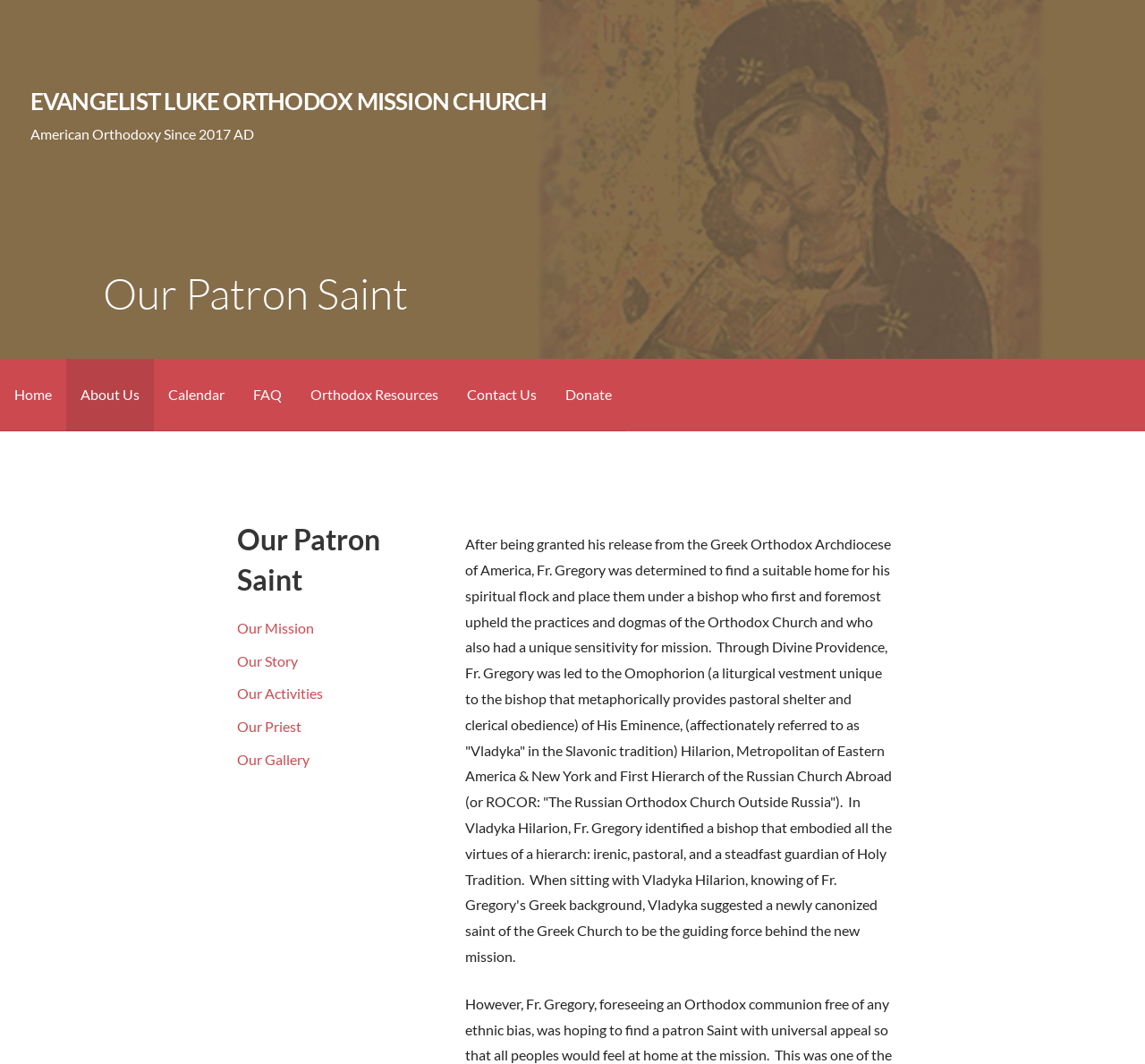Identify and provide the text content of the webpage's primary headline.

Our Patron Saint